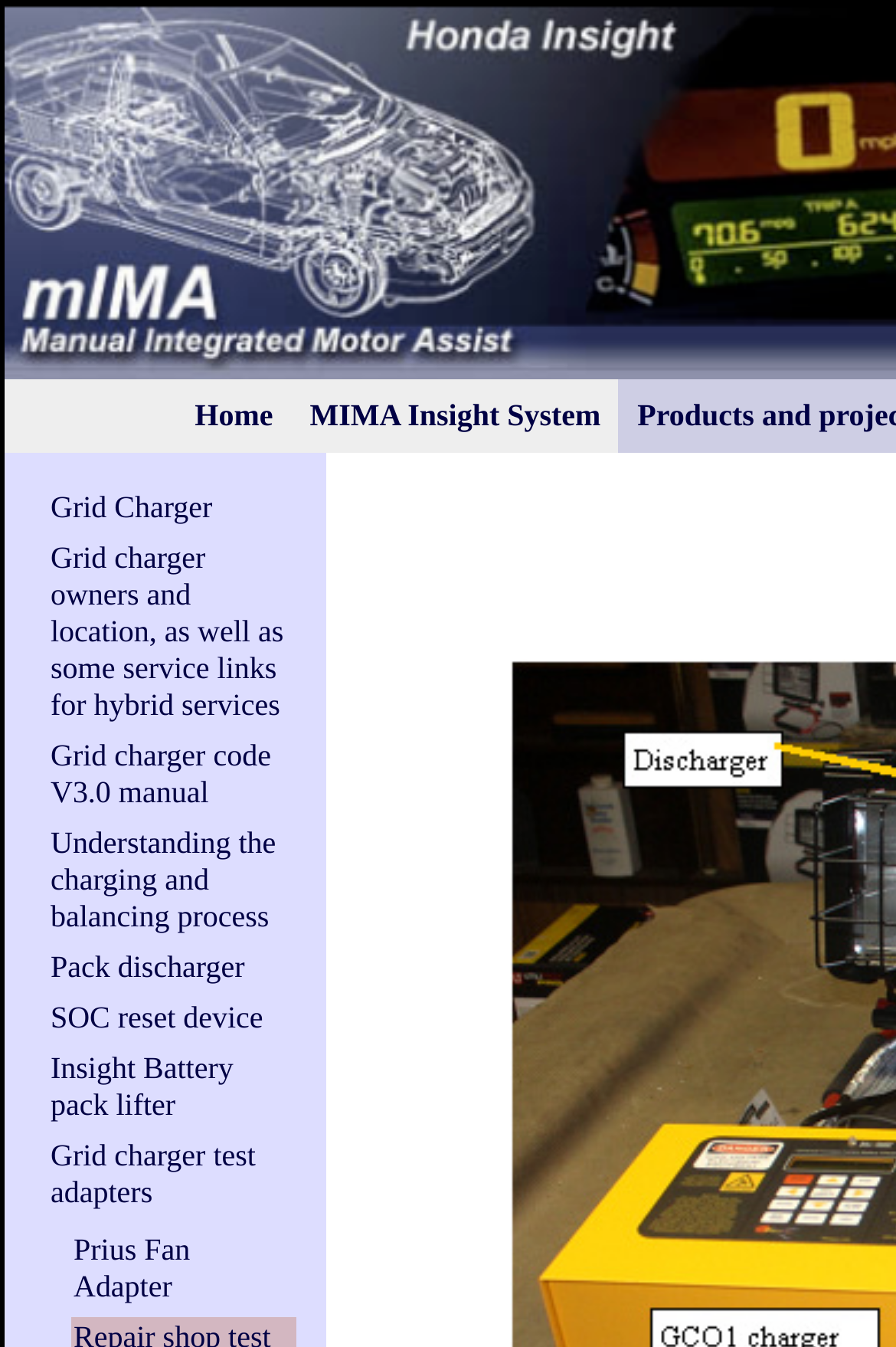Give a one-word or one-phrase response to the question:
How many tables are there on the webpage?

2